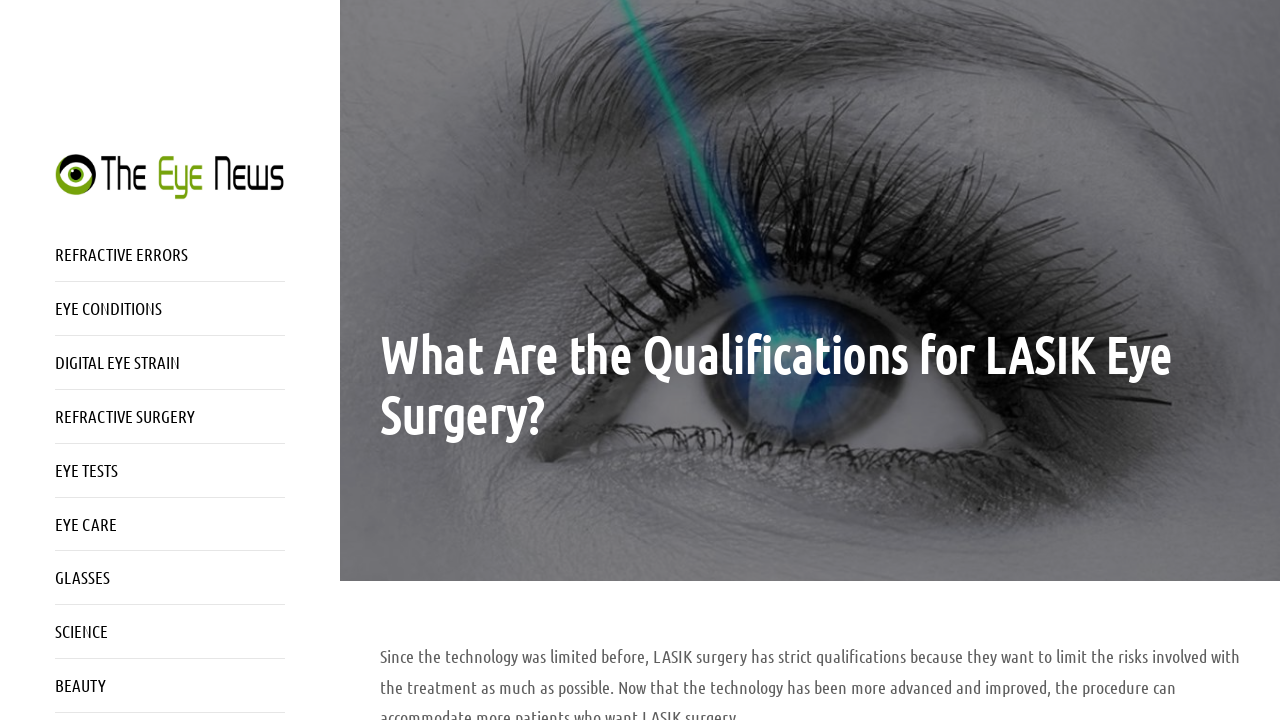Please give the bounding box coordinates of the area that should be clicked to fulfill the following instruction: "Explore the topic of eye care". The coordinates should be in the format of four float numbers from 0 to 1, i.e., [left, top, right, bottom].

[0.043, 0.708, 0.223, 0.748]